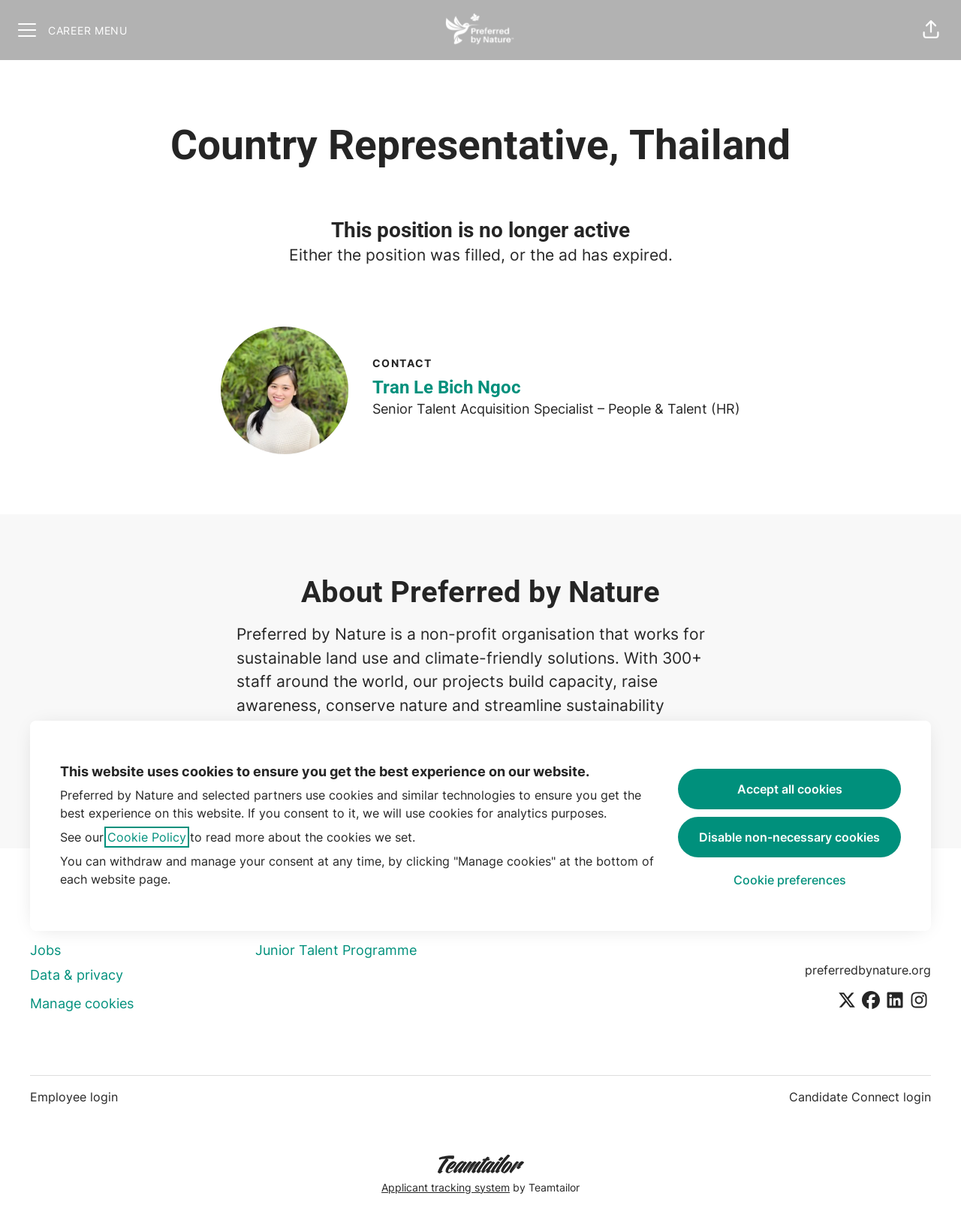Show the bounding box coordinates of the element that should be clicked to complete the task: "Contact Tran Le Bich Ngoc".

[0.388, 0.303, 0.77, 0.325]